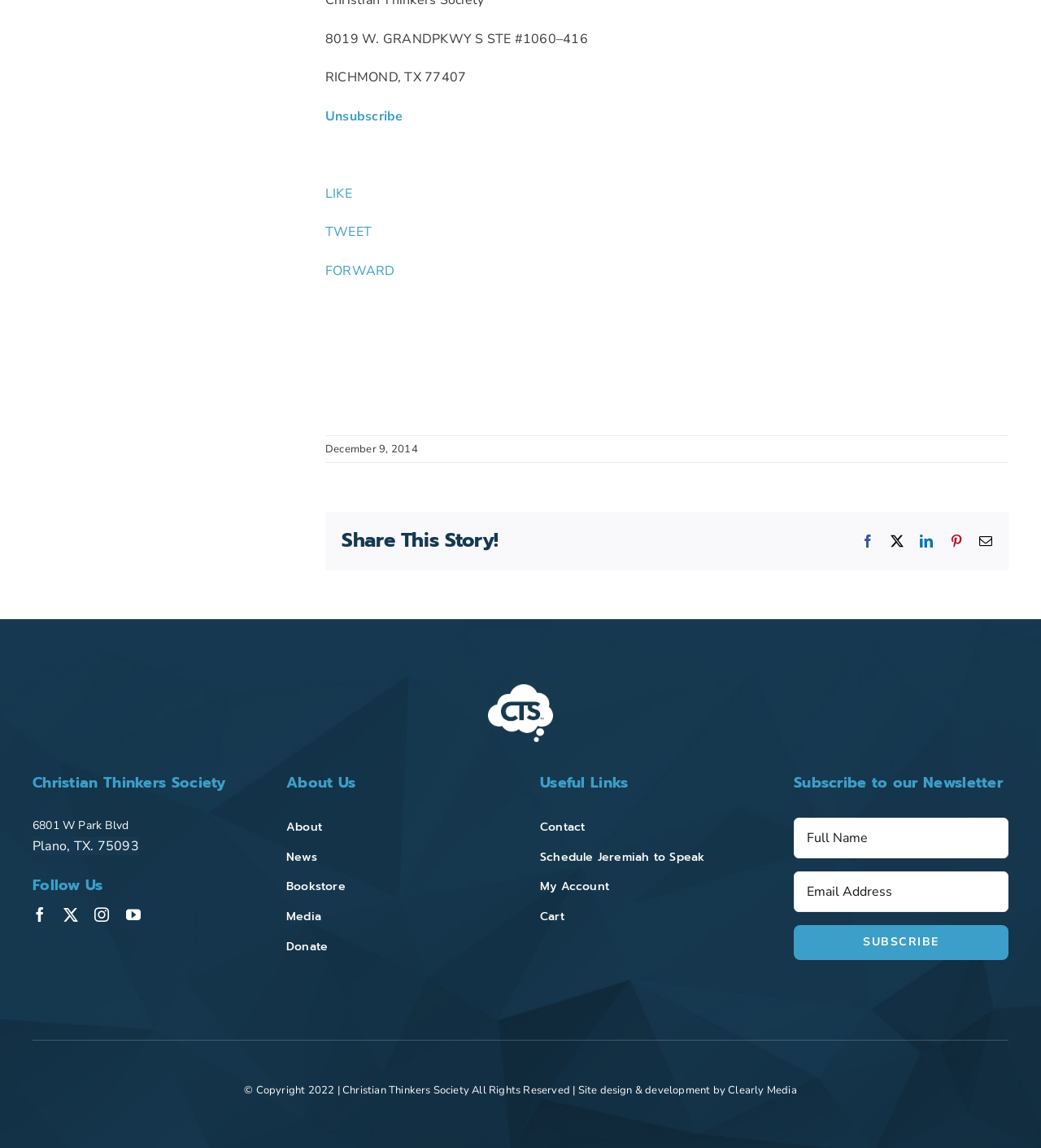Determine the bounding box for the UI element that matches this description: "Cart".

[0.519, 0.793, 0.725, 0.805]